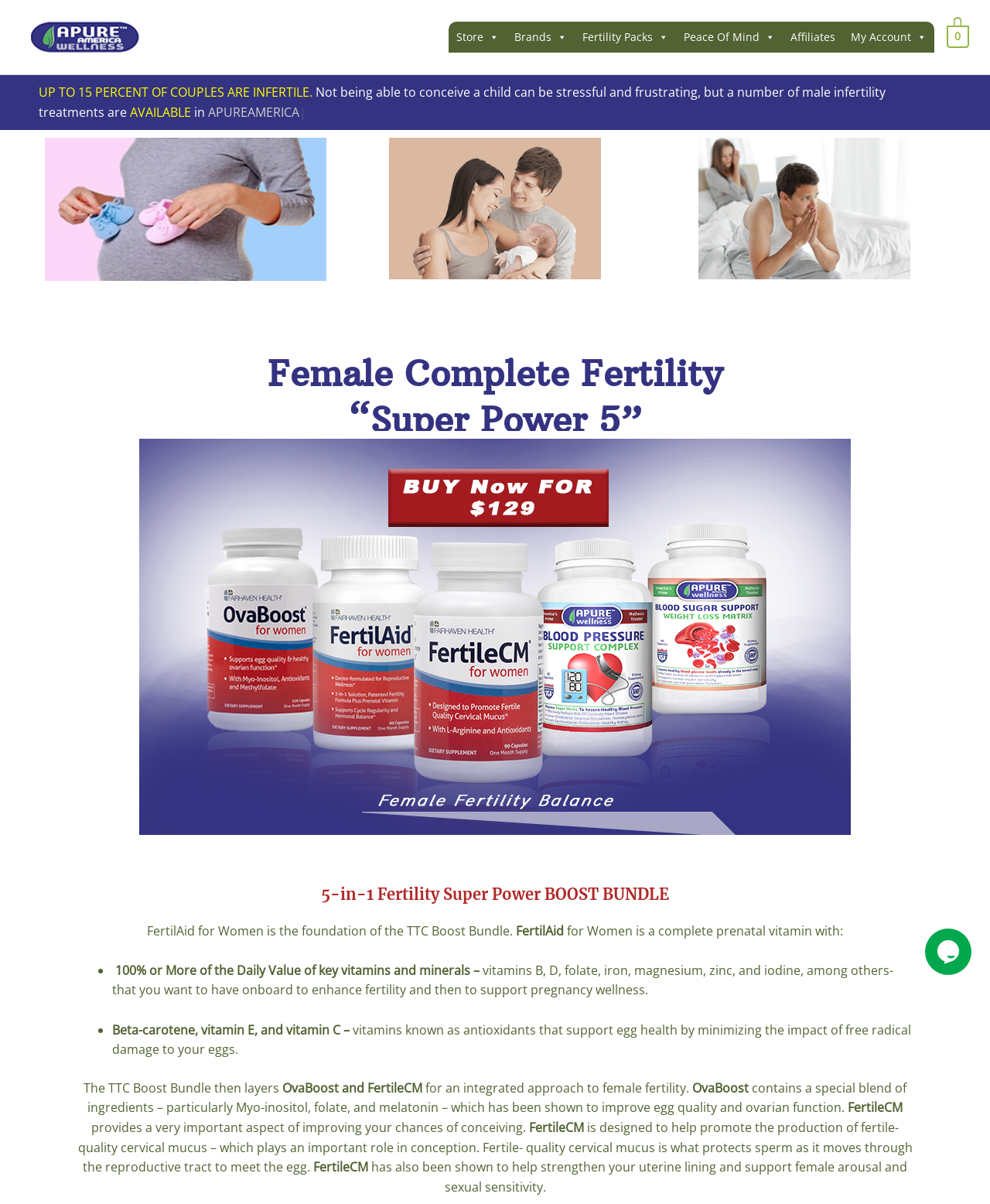Find the bounding box of the web element that fits this description: "Fertility Packs".

[0.58, 0.018, 0.683, 0.044]